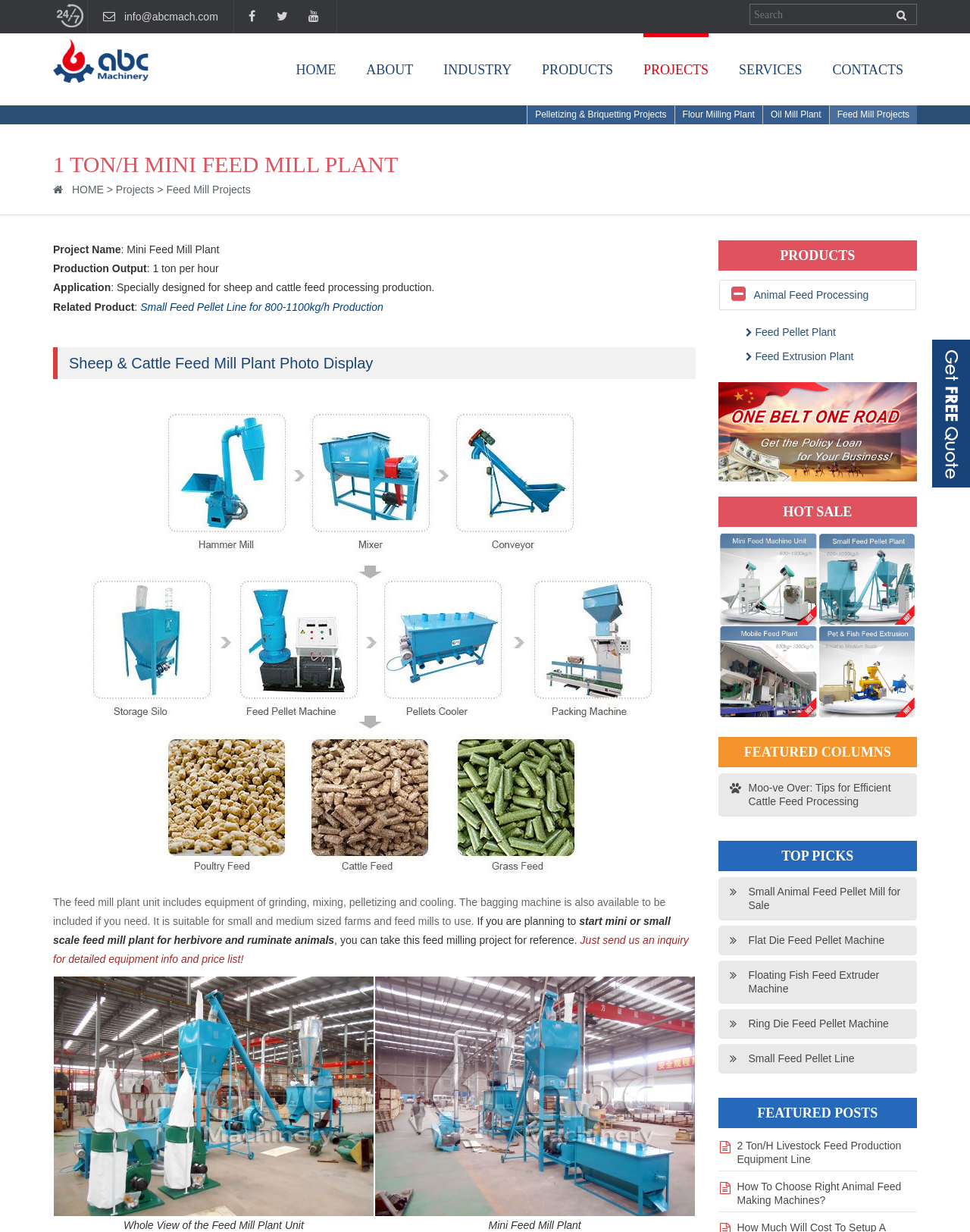Locate the bounding box of the UI element defined by this description: "Build Your Future!". The coordinates should be given as four float numbers between 0 and 1, formatted as [left, top, right, bottom].

[0.055, 0.031, 0.177, 0.08]